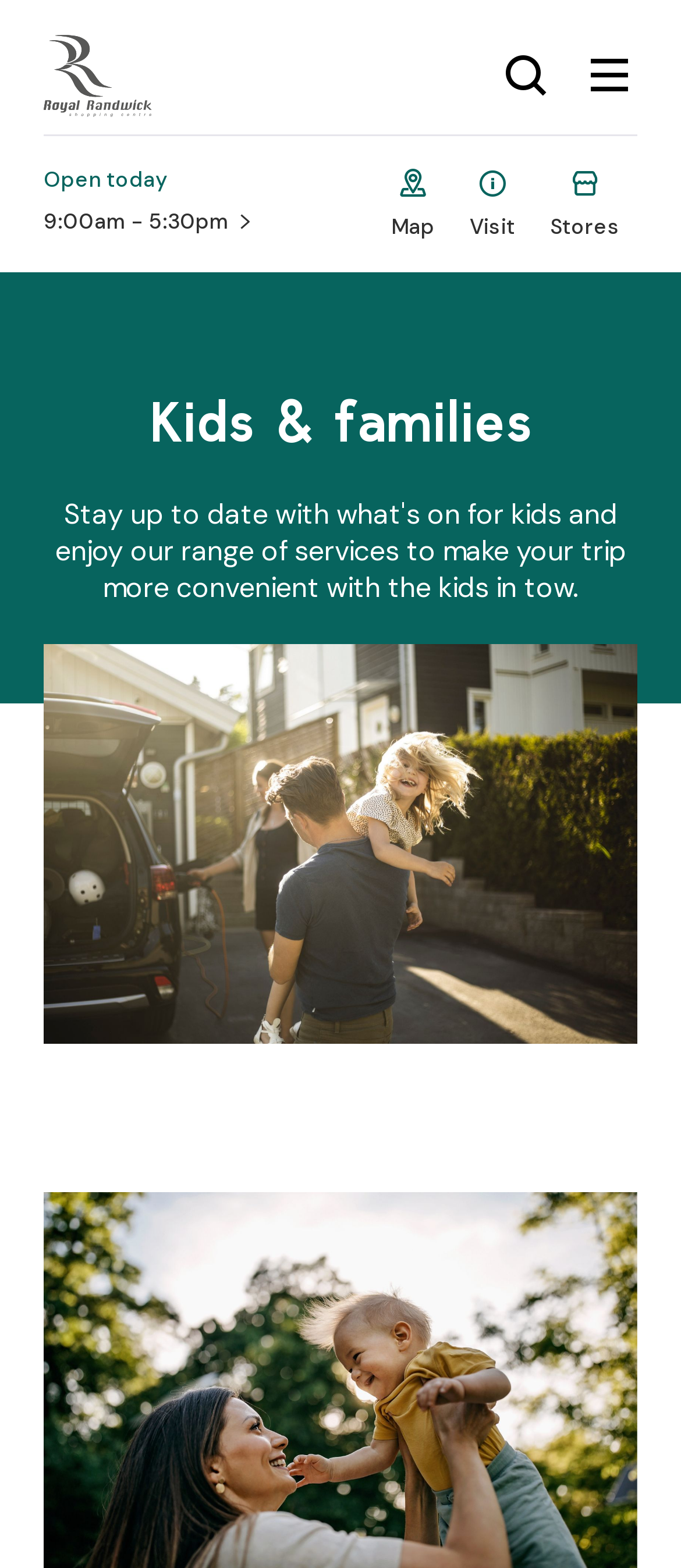Please answer the following question using a single word or phrase: 
How many navigation links are there?

4